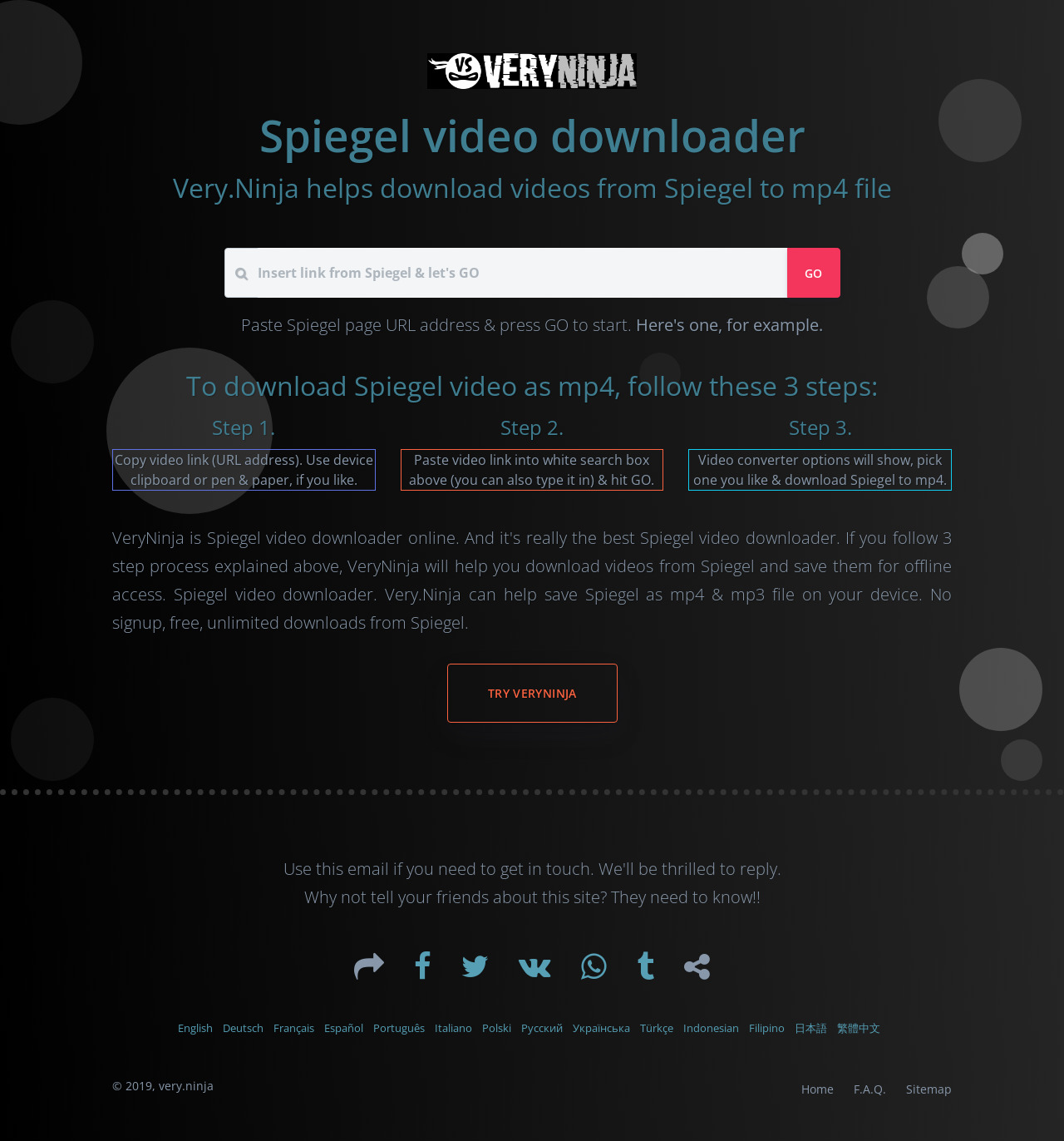Please determine and provide the text content of the webpage's heading.

Spiegel video downloader